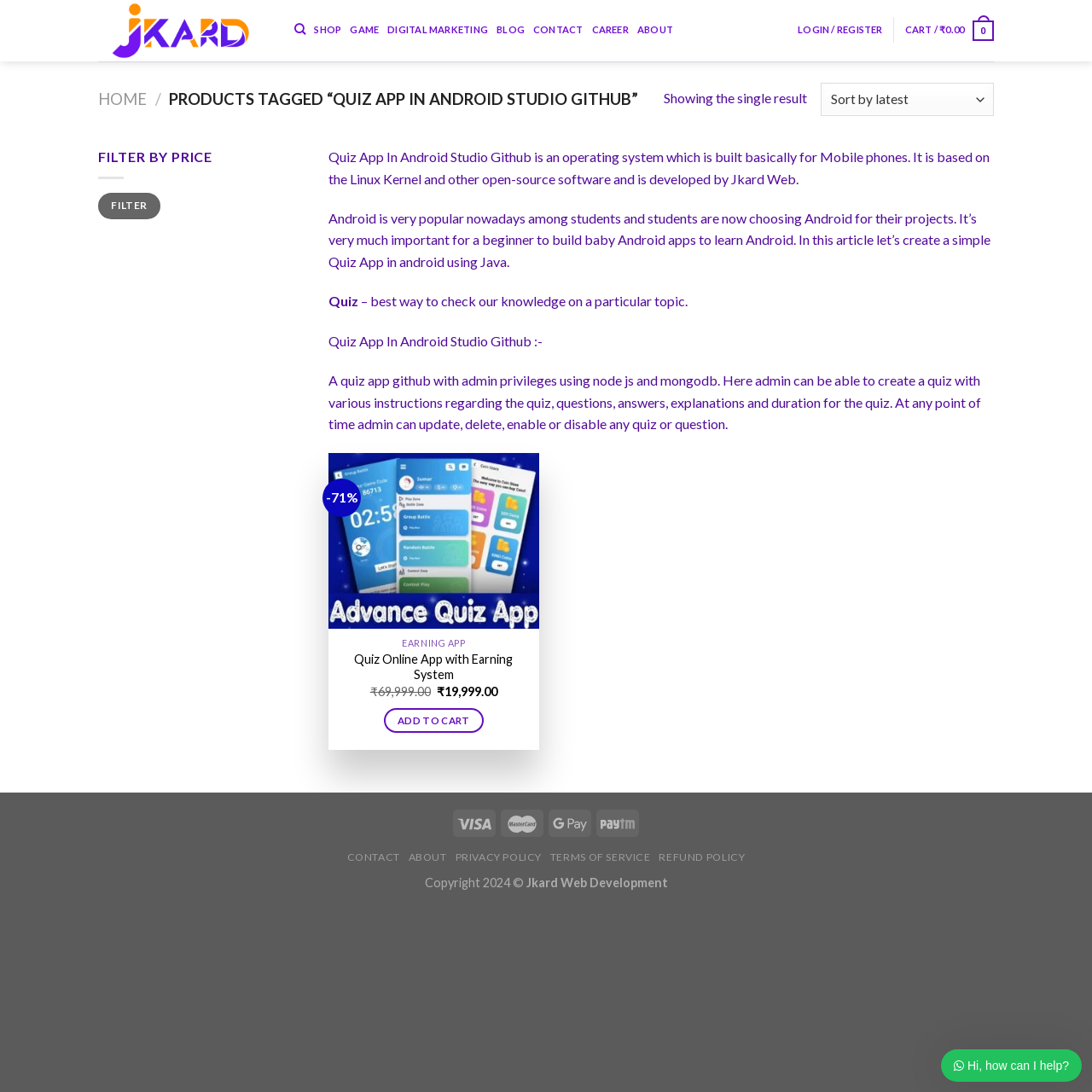Find the bounding box coordinates of the element you need to click on to perform this action: 'Filter by price'. The coordinates should be represented by four float values between 0 and 1, in the format [left, top, right, bottom].

[0.09, 0.177, 0.147, 0.2]